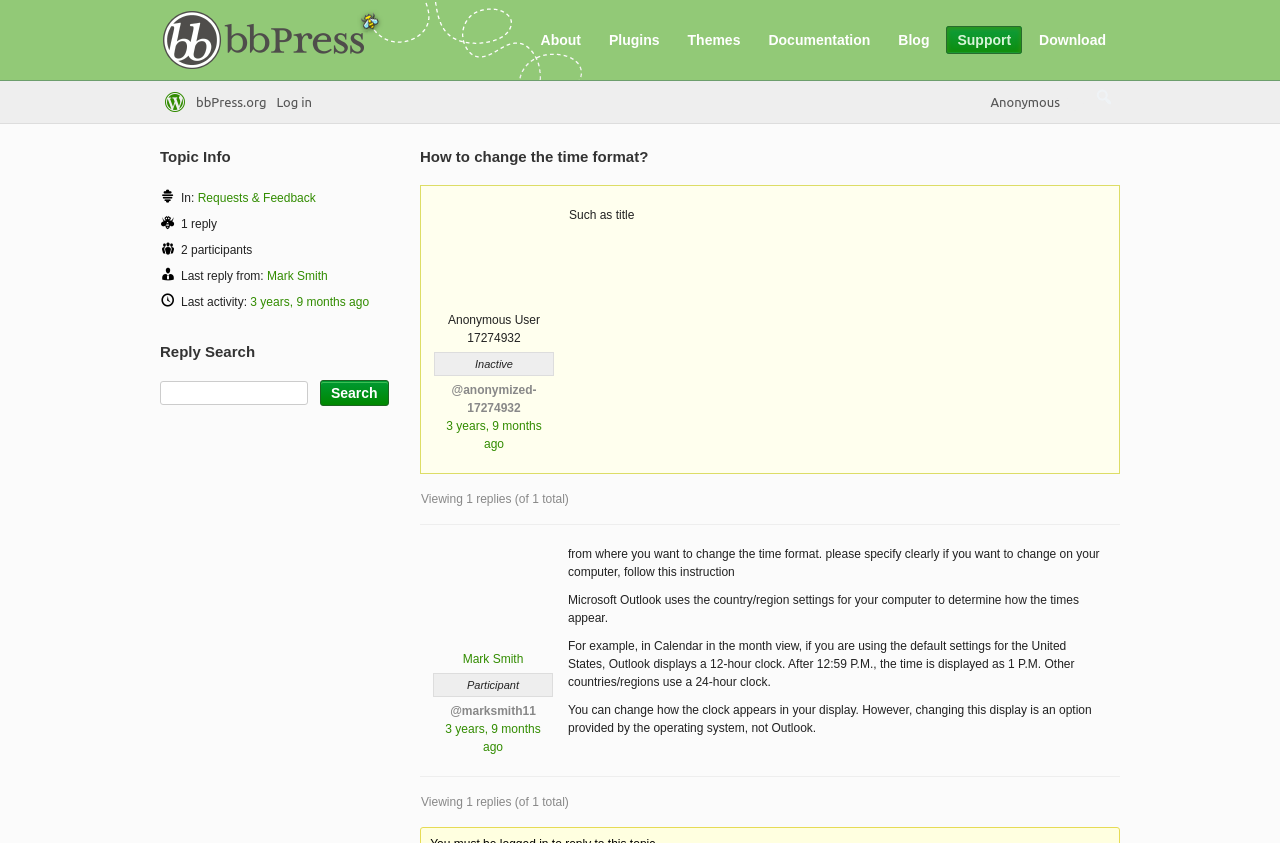Provide the bounding box coordinates for the UI element that is described by this text: "parent_node: Search name="s"". The coordinates should be in the form of four float numbers between 0 and 1: [left, top, right, bottom].

[0.852, 0.101, 0.873, 0.129]